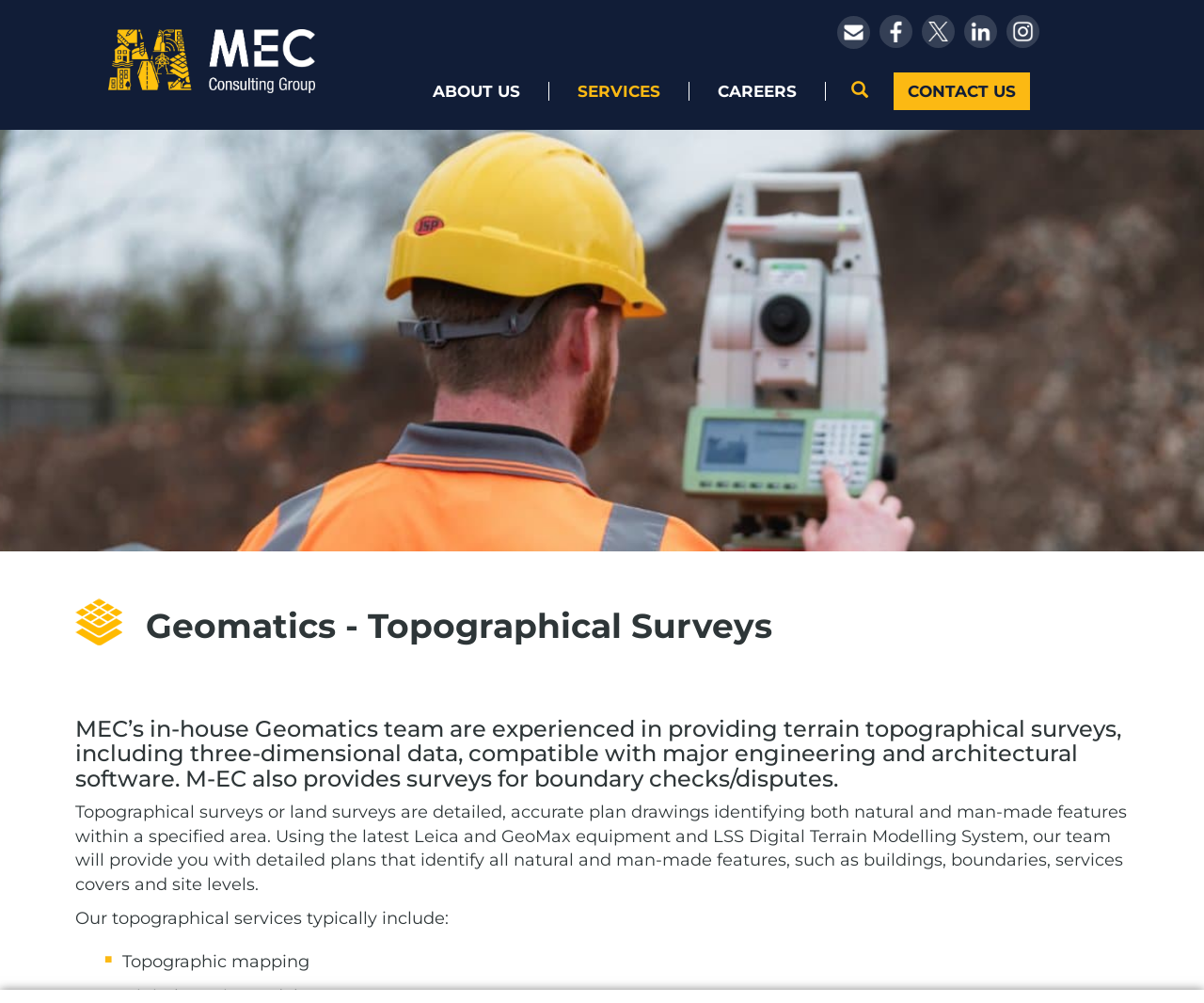Predict the bounding box of the UI element that fits this description: "Living Room Design".

None